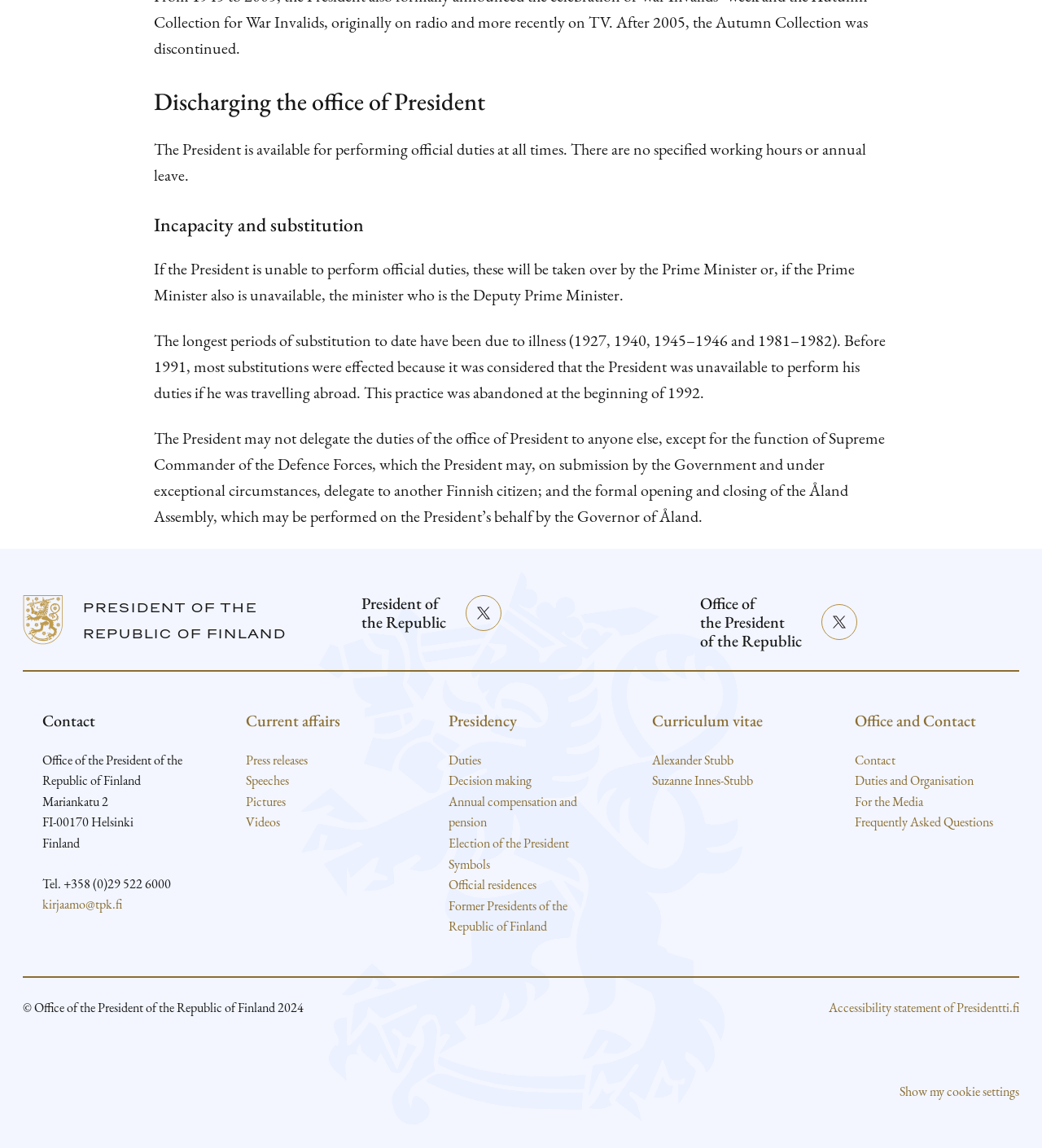What is the function that the President may delegate to another Finnish citizen? From the image, respond with a single word or brief phrase.

Supreme Commander of the Defence Forces